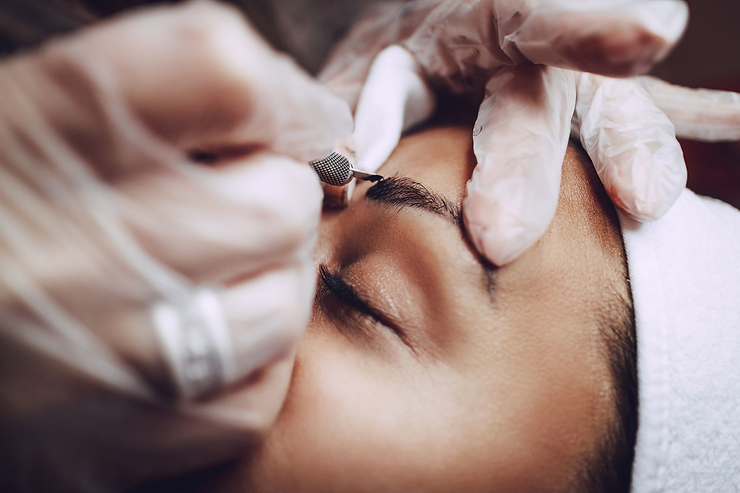Paint a vivid picture of the image with your description.

In this intimate and detailed scene, a professional is performing microblading on a client, focusing on crafting the perfect eyebrow shape. The client, lying comfortably, has their eyes closed as the technician delicately works with a specialized tool that resembles a pen, equipped with multiple tiny needles designed for precision. This method gently scratches the skin's surface to implant medical-grade pigment, mimicking natural hair strokes. The image captures the essence of personalized beauty treatment, emphasizing the skill and care involved in achieving bespoke eyebrow architecture tailored to the client's unique features. The setting reflects a serene and professional atmosphere, typical of high-quality cosmetic services.